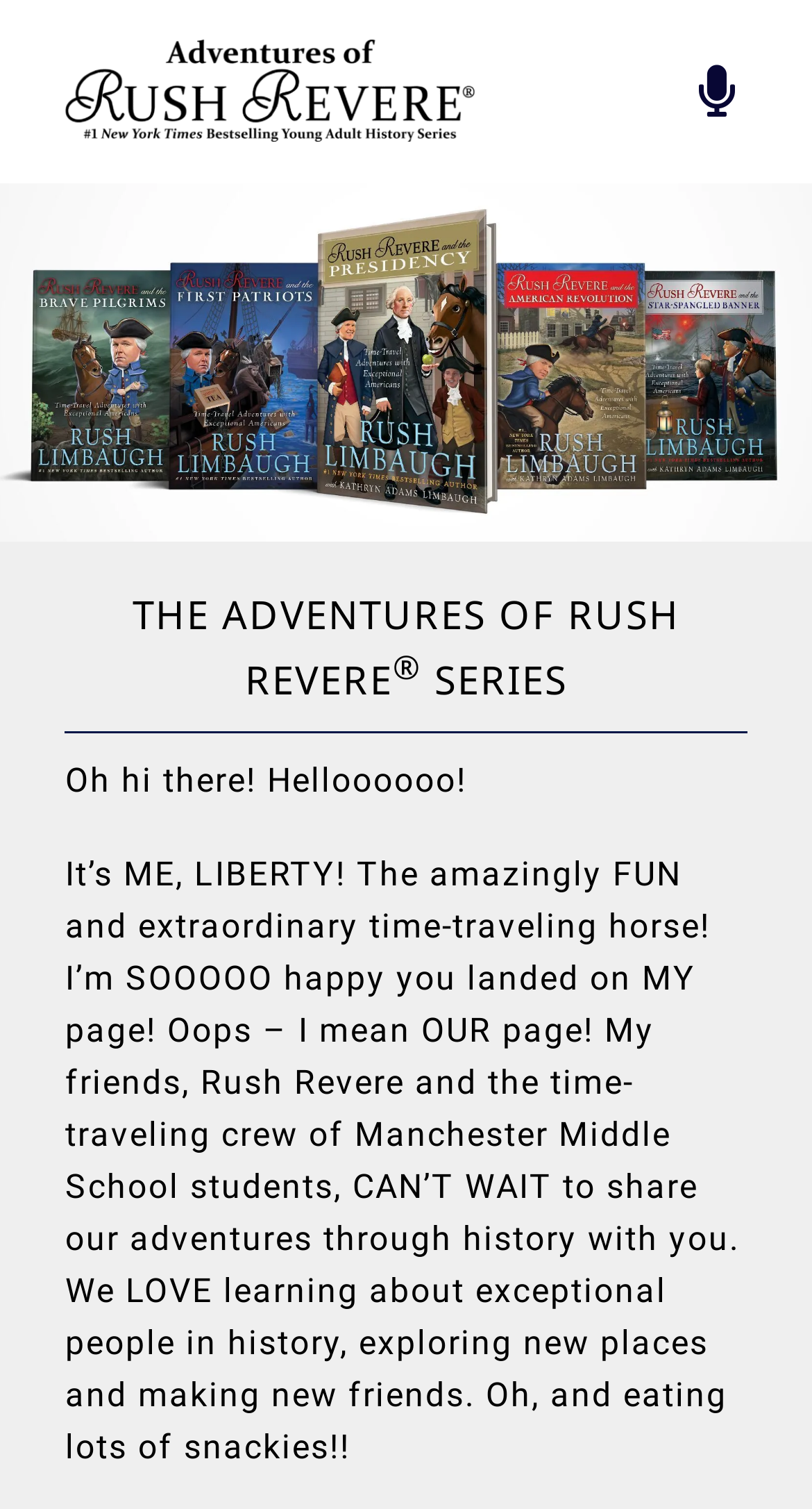Please identify the bounding box coordinates of the element on the webpage that should be clicked to follow this instruction: "Open submenu of FOUNDATION". The bounding box coordinates should be given as four float numbers between 0 and 1, formatted as [left, top, right, bottom].

[0.822, 0.145, 0.966, 0.195]